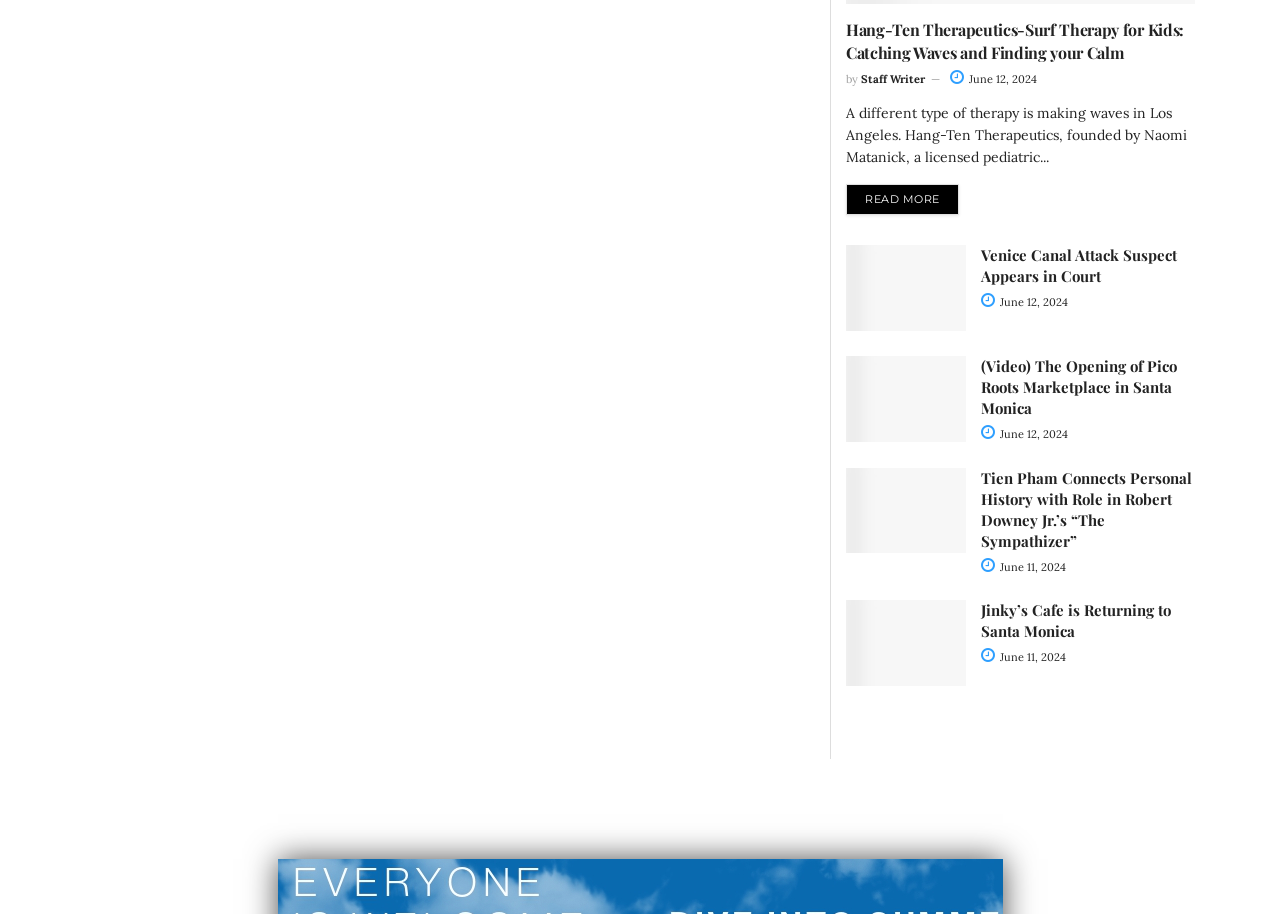Please locate the clickable area by providing the bounding box coordinates to follow this instruction: "Watch the video of Pico Roots Marketplace opening".

[0.661, 0.39, 0.755, 0.484]